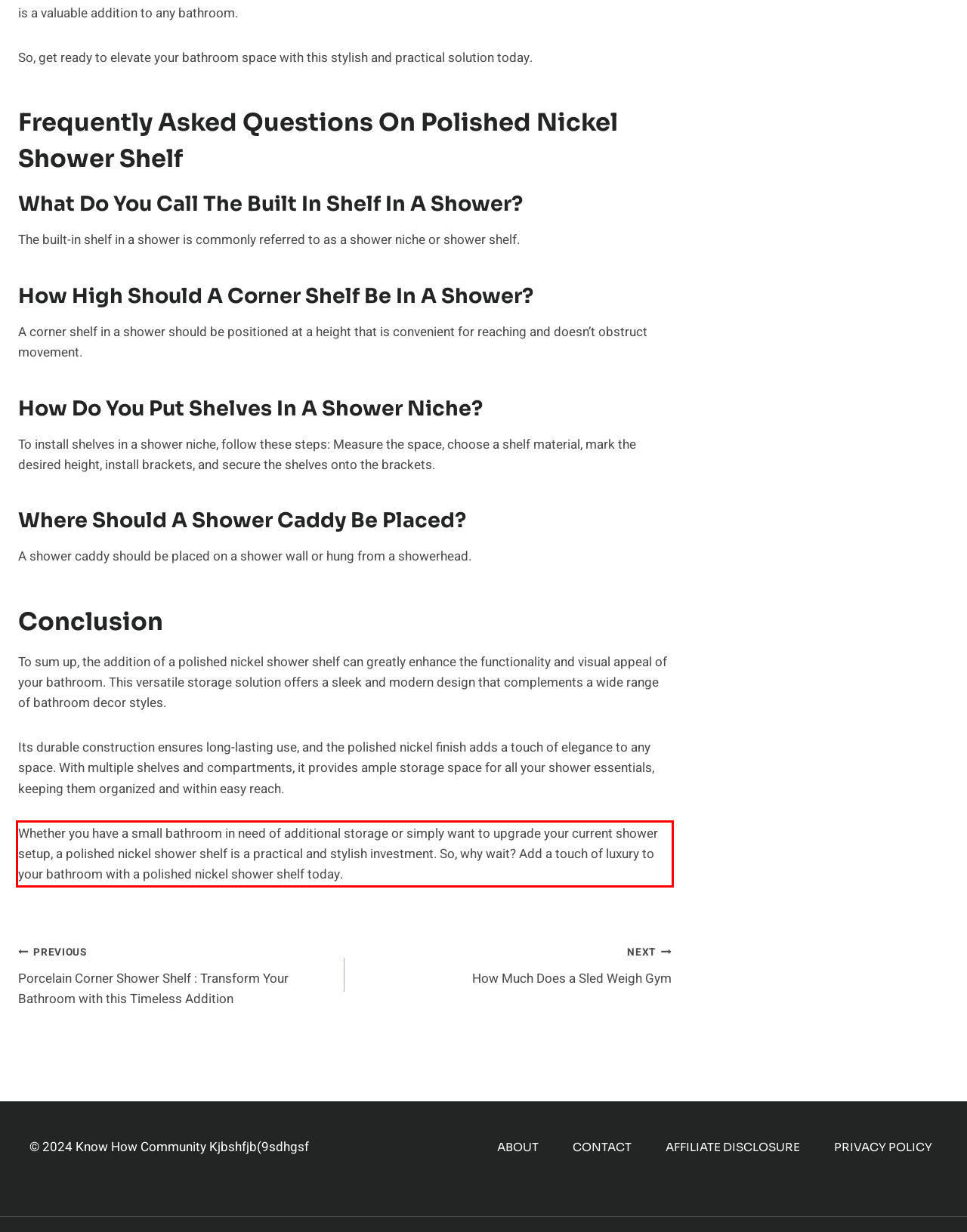You are given a webpage screenshot with a red bounding box around a UI element. Extract and generate the text inside this red bounding box.

Whether you have a small bathroom in need of additional storage or simply want to upgrade your current shower setup, a polished nickel shower shelf is a practical and stylish investment. So, why wait? Add a touch of luxury to your bathroom with a polished nickel shower shelf today.